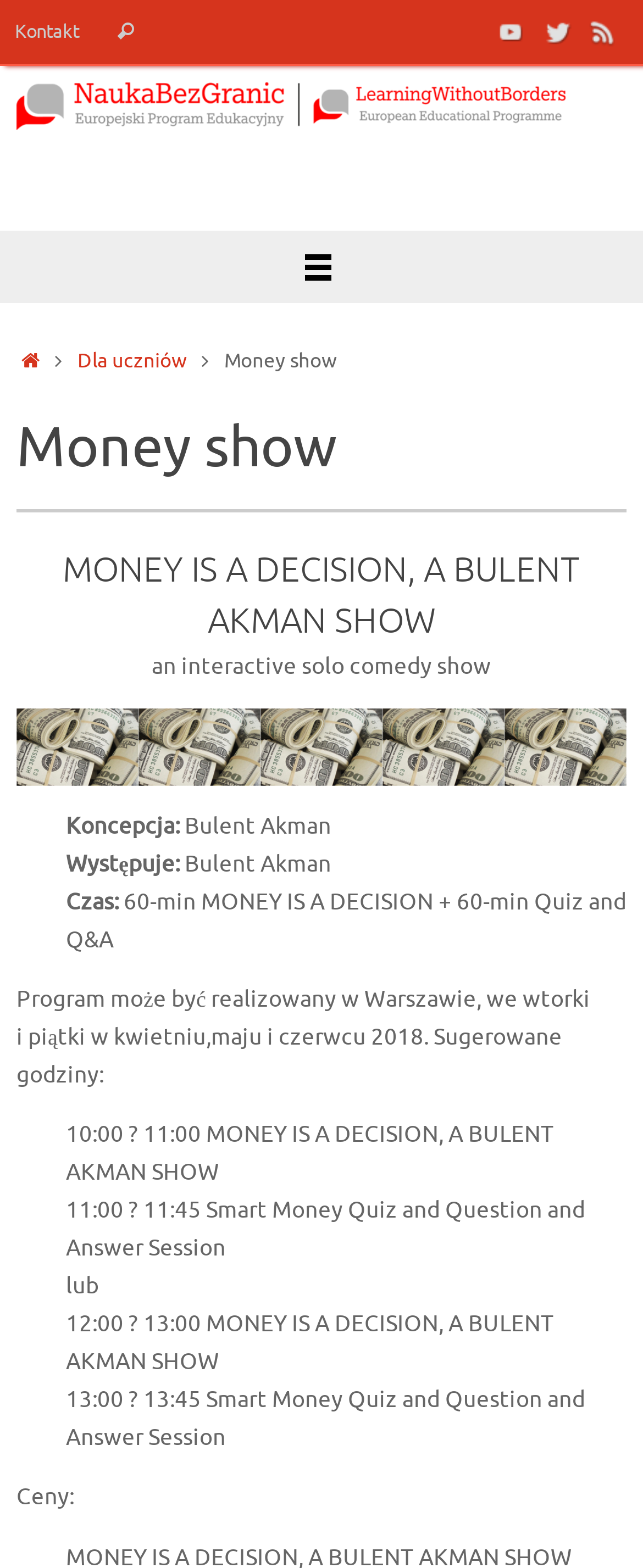What are the suggested dates for the show? Please answer the question using a single word or phrase based on the image.

April, May, and June 2018